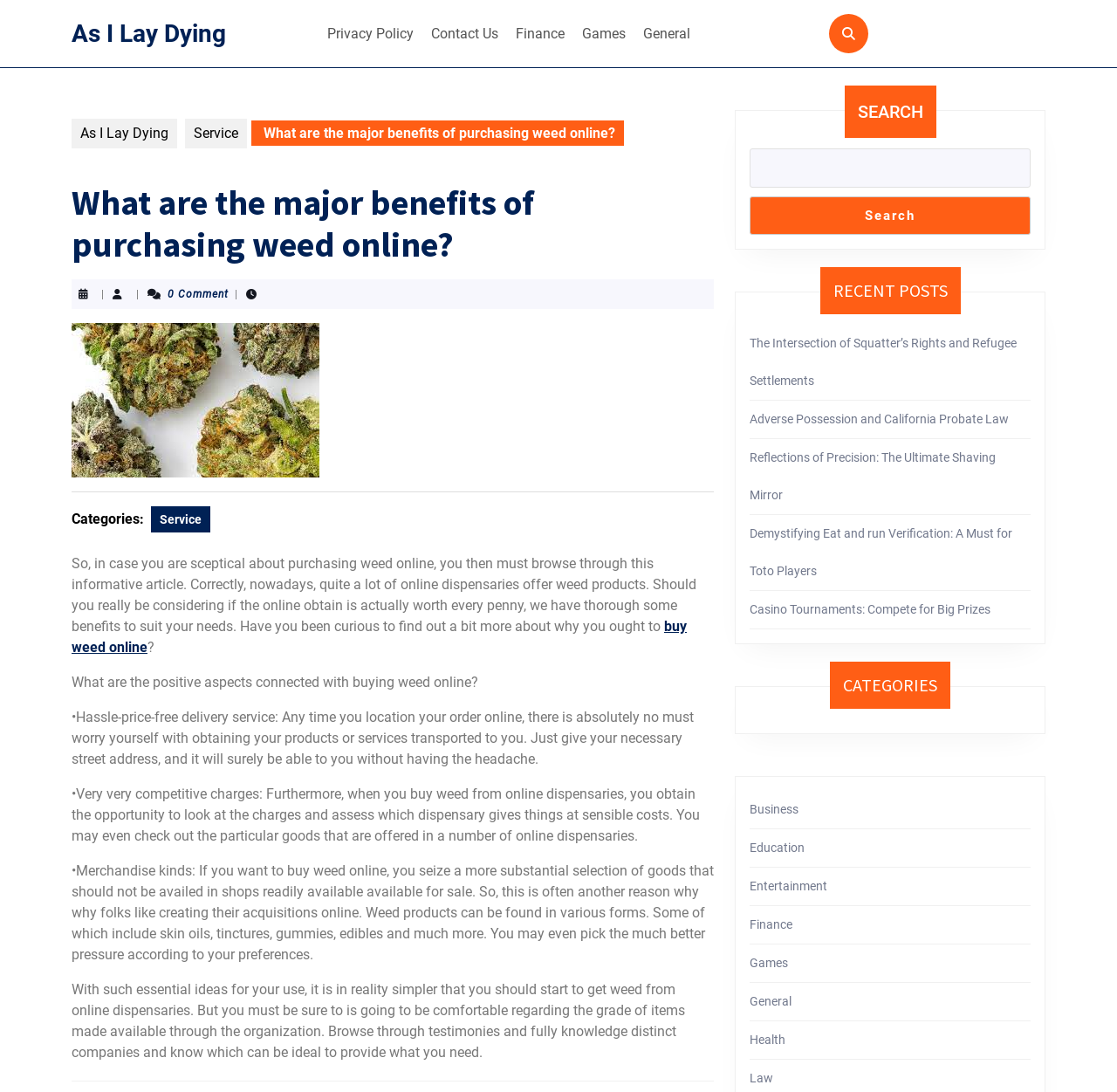Based on the element description, predict the bounding box coordinates (top-left x, top-left y, bottom-right x, bottom-right y) for the UI element in the screenshot: As I Lay Dying

[0.064, 0.109, 0.159, 0.136]